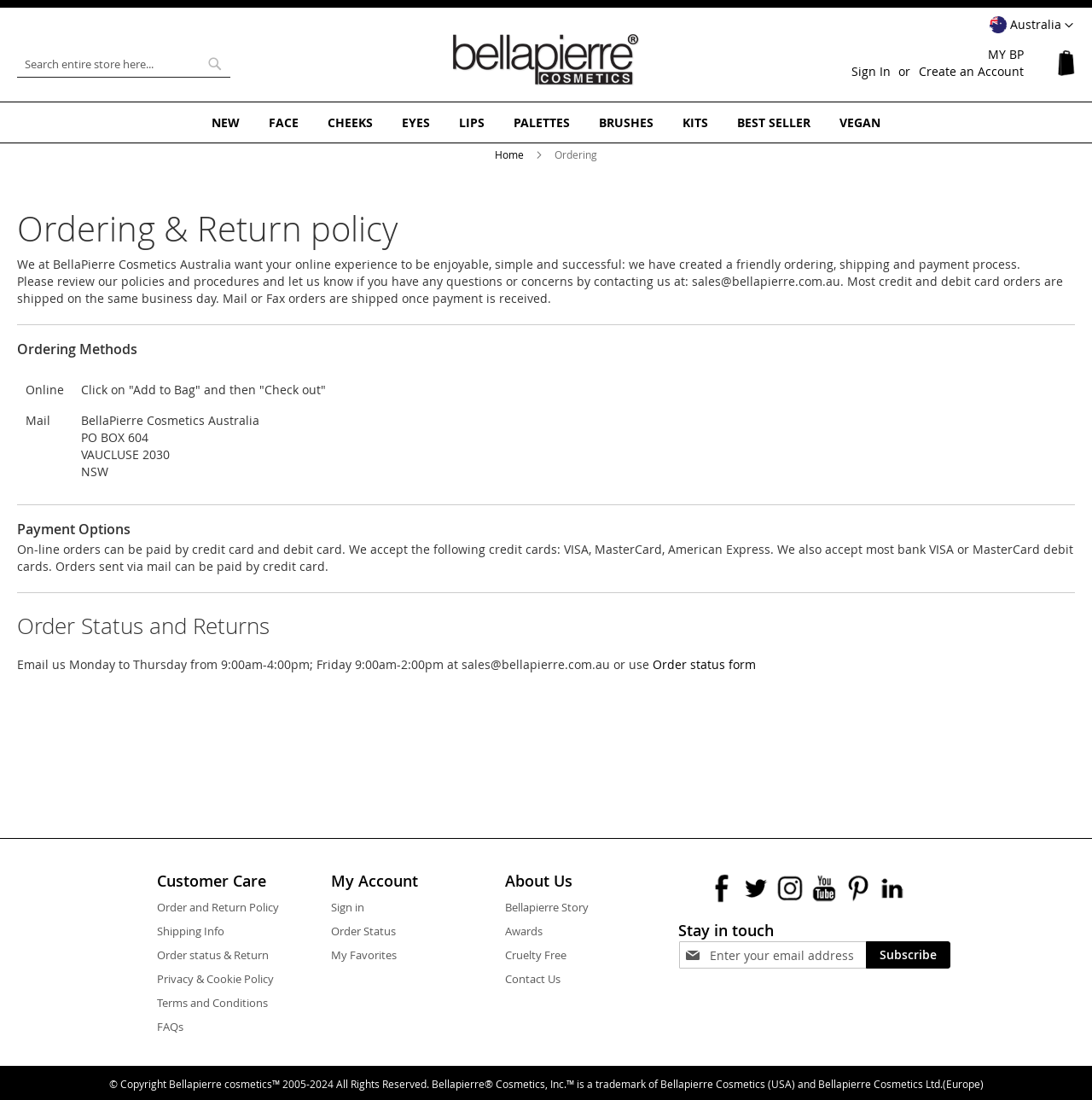How can customers contact the website's sales team?
Answer the question with a single word or phrase by looking at the picture.

sales@bellapierre.com.au